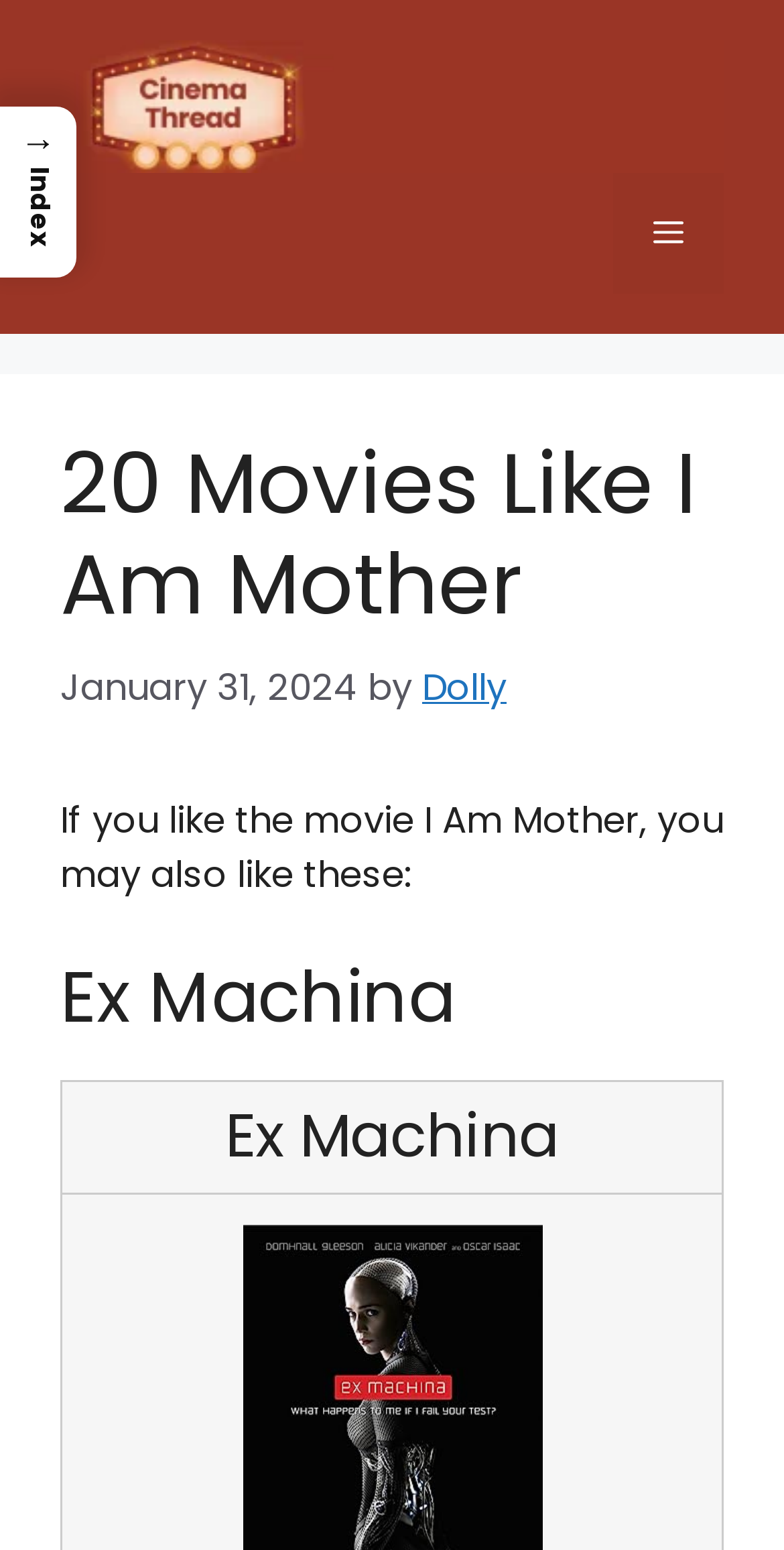Provide your answer in a single word or phrase: 
What is the date of the article?

January 31, 2024